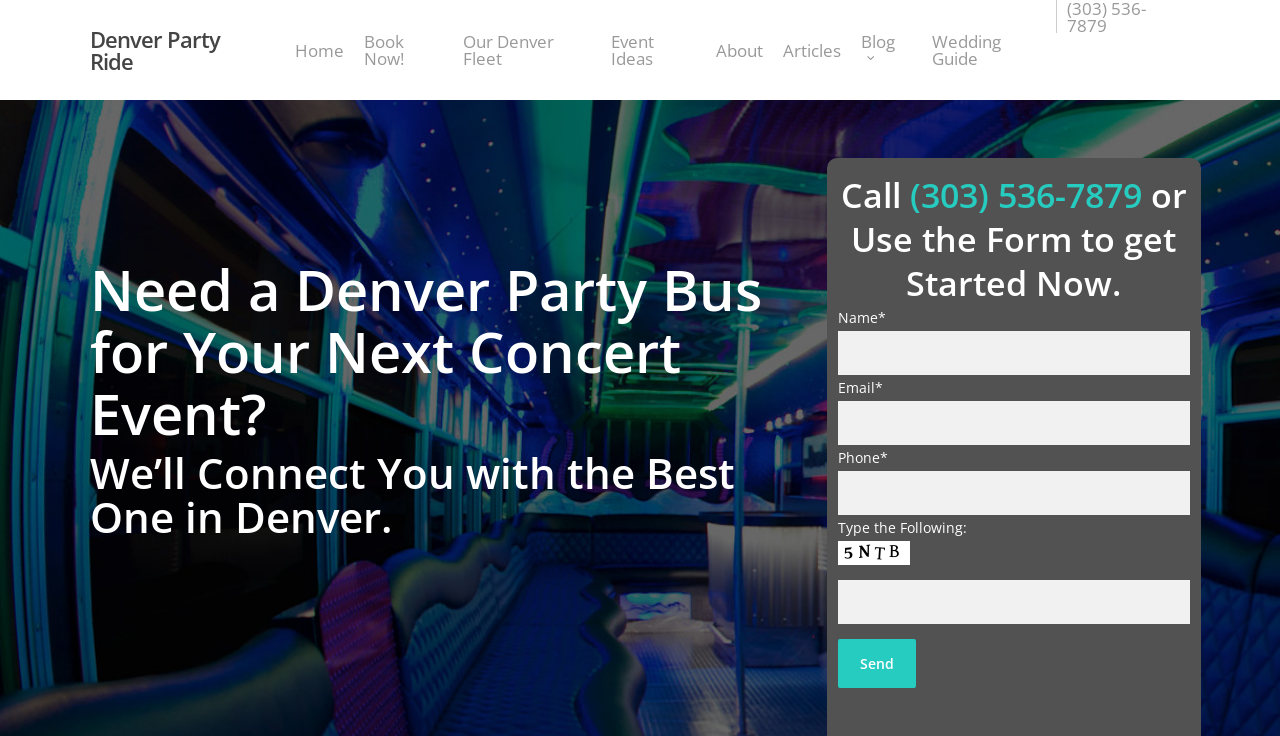Can you provide the bounding box coordinates for the element that should be clicked to implement the instruction: "Click on Book Now!"?

[0.276, 0.045, 0.354, 0.091]